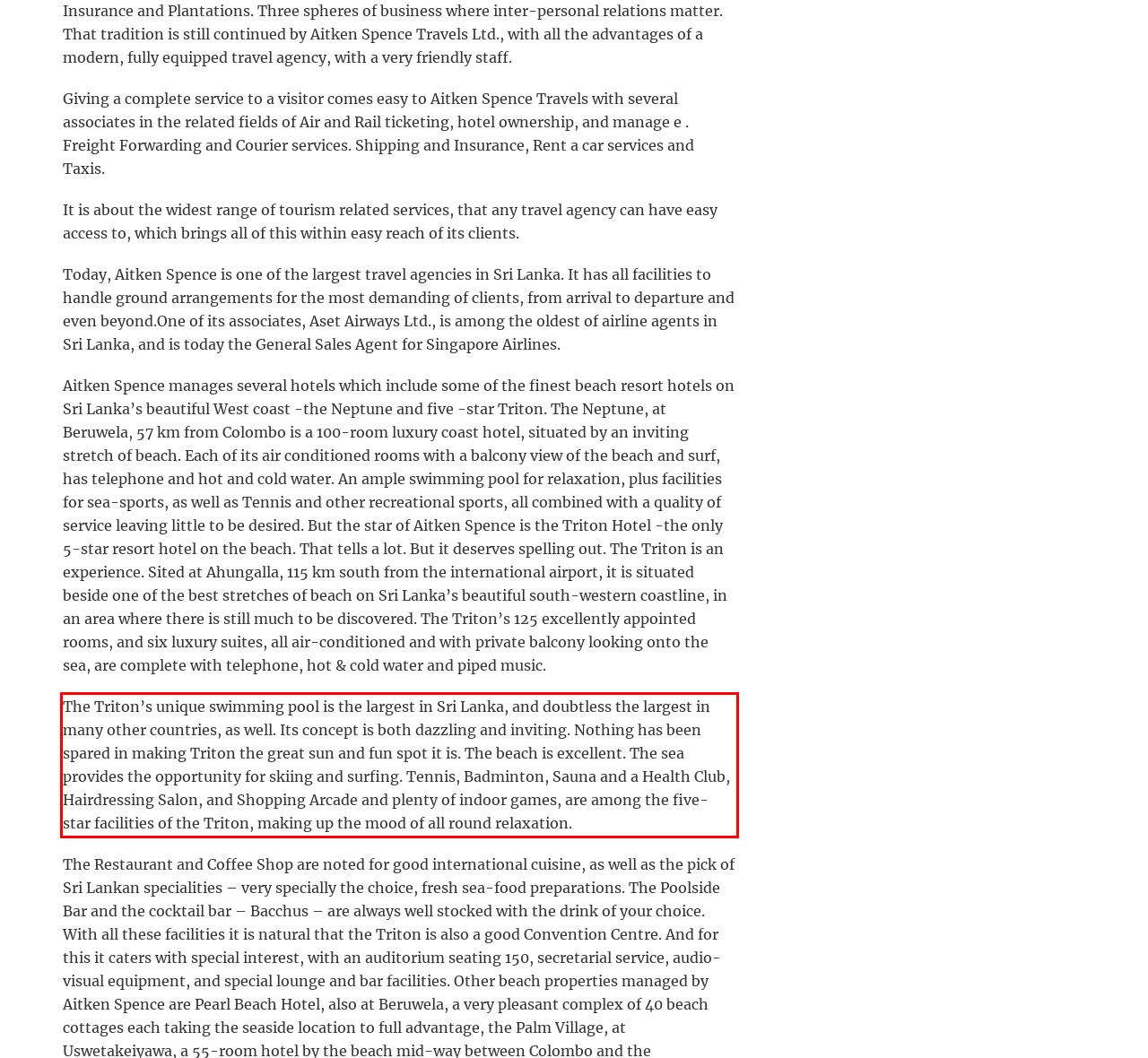There is a screenshot of a webpage with a red bounding box around a UI element. Please use OCR to extract the text within the red bounding box.

The Triton’s unique swimming pool is the largest in Sri Lanka, and doubtless the largest in many other countries, as well. Its concept is both dazzling and inviting. Nothing has been spared in making Triton the great sun and fun spot it is. The beach is excellent. The sea provides the opportunity for skiing and surfing. Tennis, Badminton, Sauna and a Health Club, Hairdressing Salon, and Shopping Arcade and plenty of indoor games, are among the five-star facilities of the Triton, making up the mood of all round relaxation.